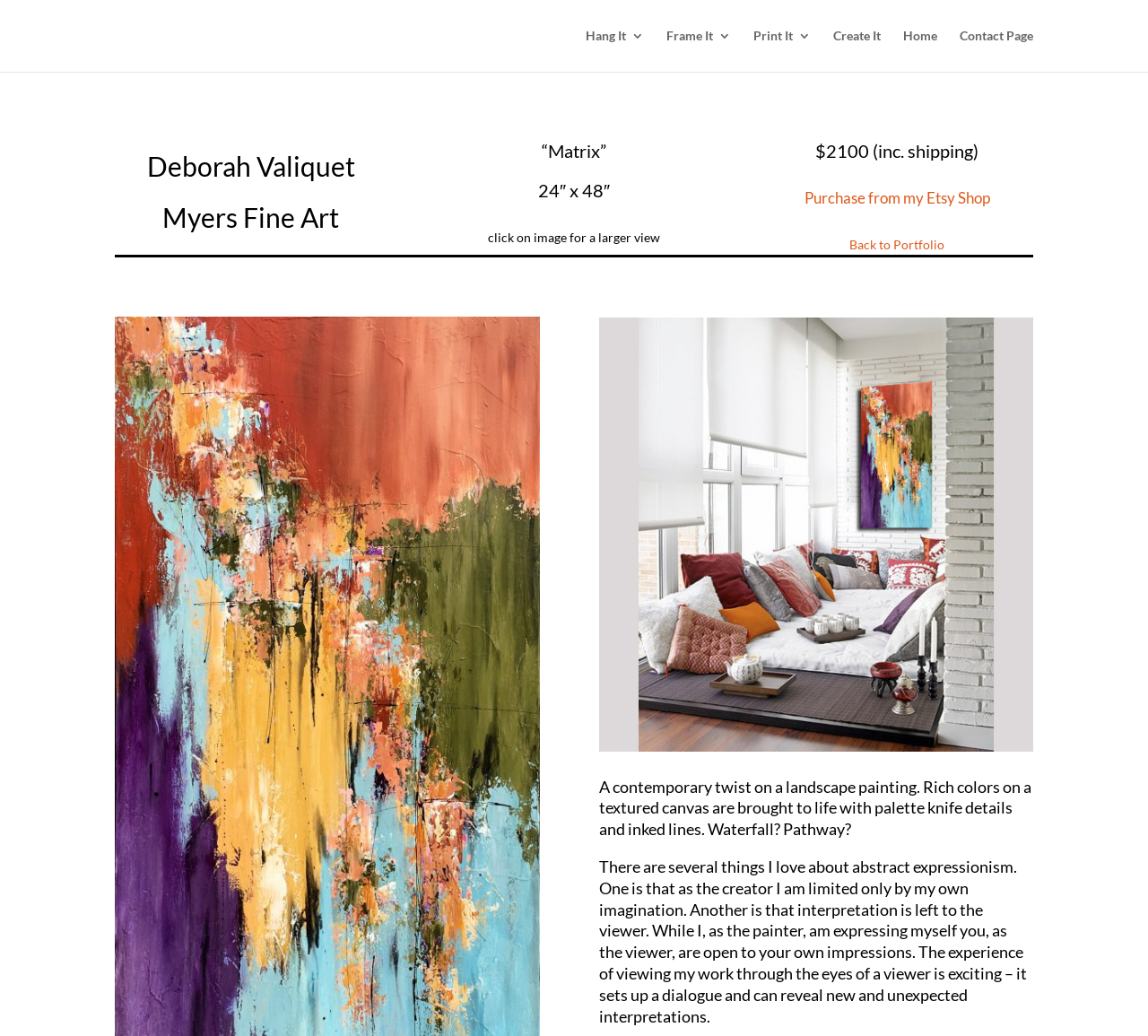Give a detailed account of the webpage's layout and content.

This webpage is about Deborah Valiquet Myers Fine Art, specifically showcasing her artwork "Matrix". At the top, there are six links: "Hang It 3", "Frame It 3", "Print It 3", "Create It", "Home", and "Contact Page", aligned horizontally and evenly spaced.

Below these links, the artist's name "Deborah Valiquet Myers Fine Art" is prominently displayed. The title of the artwork, "“Matrix”", is situated to the right of the artist's name. The artwork's dimensions, "24″ x 48″", are listed below the title.

To the right of the dimensions, there is a note that says "click on image for a larger view". The price of the artwork, "$2100 (inc. shipping)", is displayed below this note. Next to the price, there are two links: "Purchase from my Etsy Shop" and "Back to Portfolio".

The main image of the artwork "Matrix" is centered on the page, taking up a significant portion of the screen. Below the image, there is a brief description of the artwork, which mentions its contemporary twist on landscape painting and its unique features.

Further down, there is a longer paragraph that discusses the artist's perspective on abstract expressionism, highlighting the freedom of imagination and the role of the viewer in interpreting the artwork.